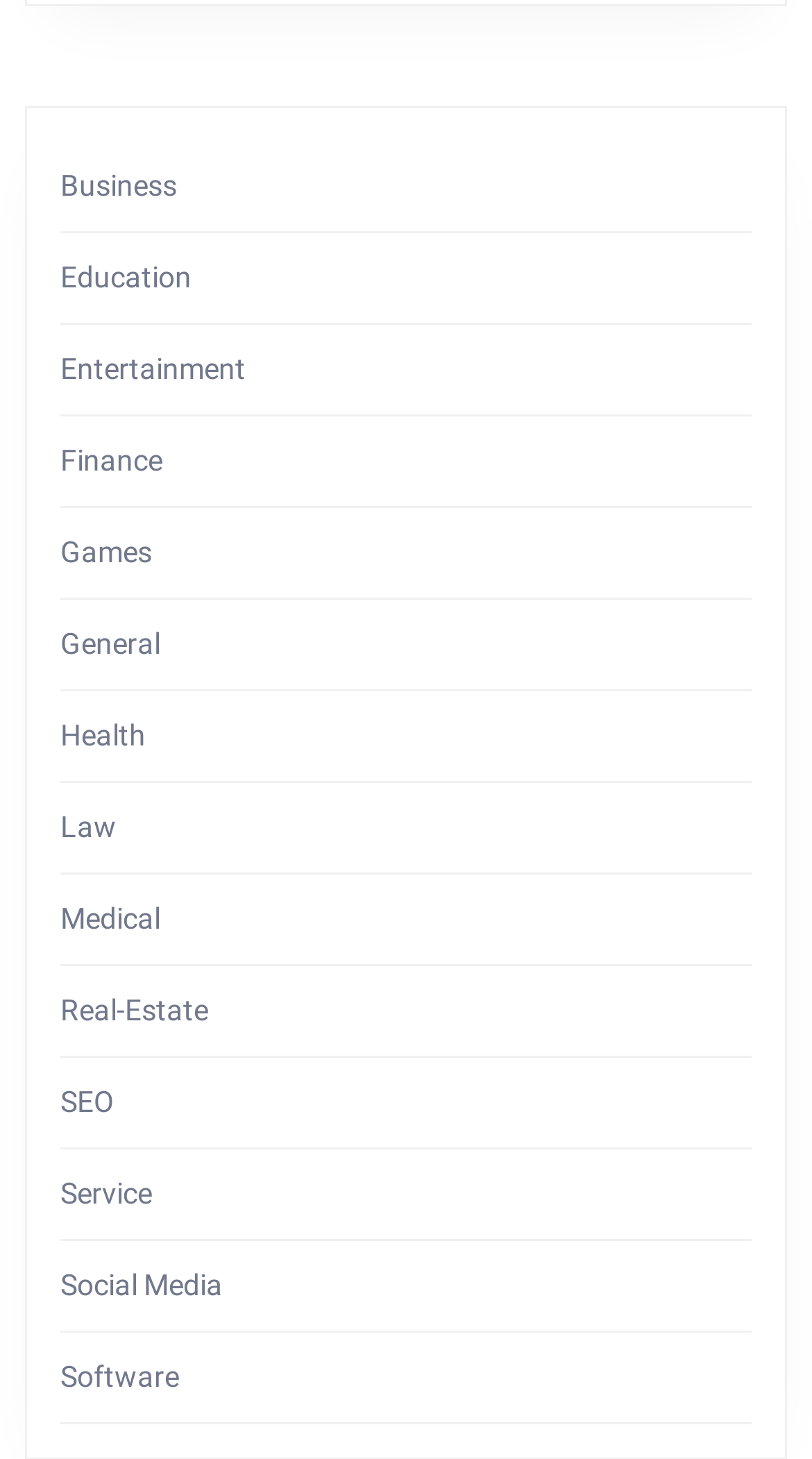Using the provided element description, identify the bounding box coordinates as (top-left x, top-left y, bottom-right x, bottom-right y). Ensure all values are between 0 and 1. Description: alt="FRIAA"

None